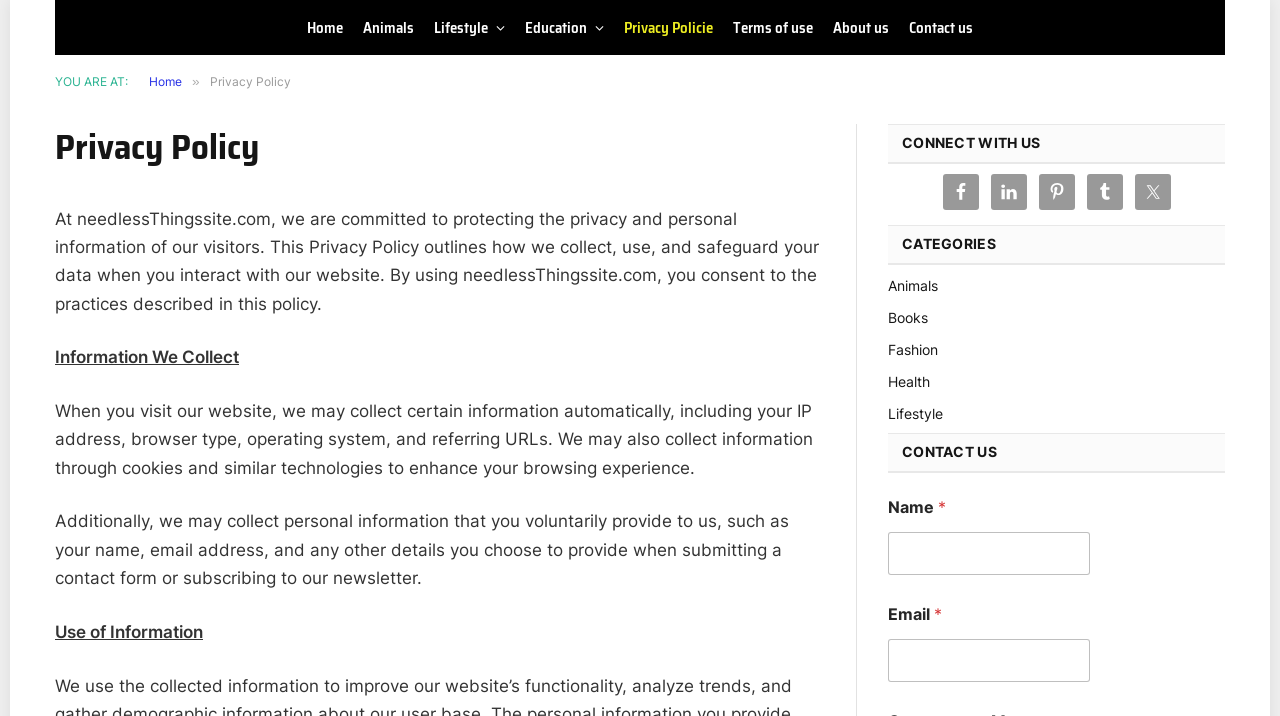From the webpage screenshot, predict the bounding box of the UI element that matches this description: "Animals".

[0.276, 0.001, 0.331, 0.075]